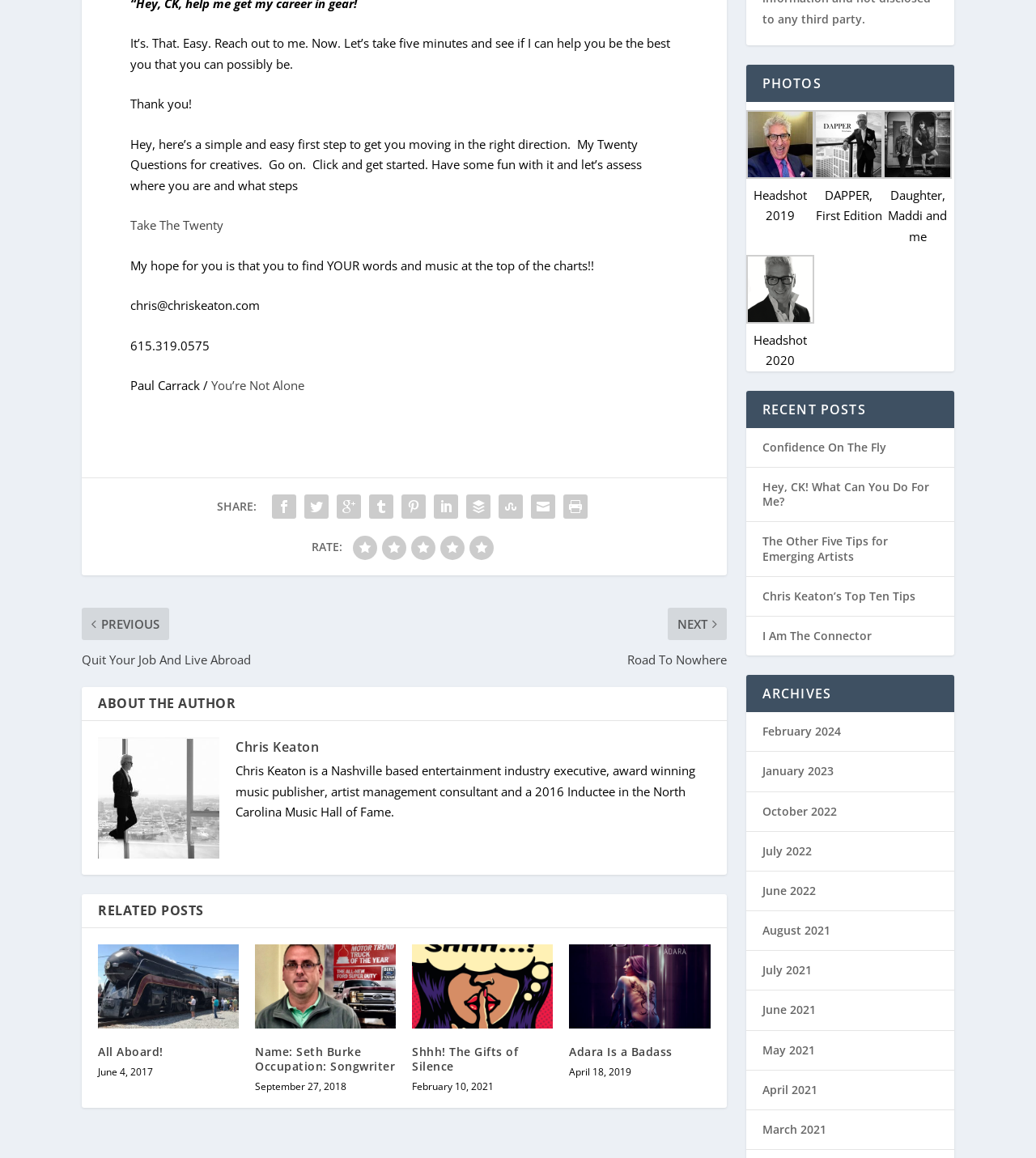Refer to the screenshot and answer the following question in detail:
How many images are in the 'PHOTOS' section?

In the 'PHOTOS' section, there are four images, each with a corresponding description. These images are arranged in a grid layout, with two rows and two columns.